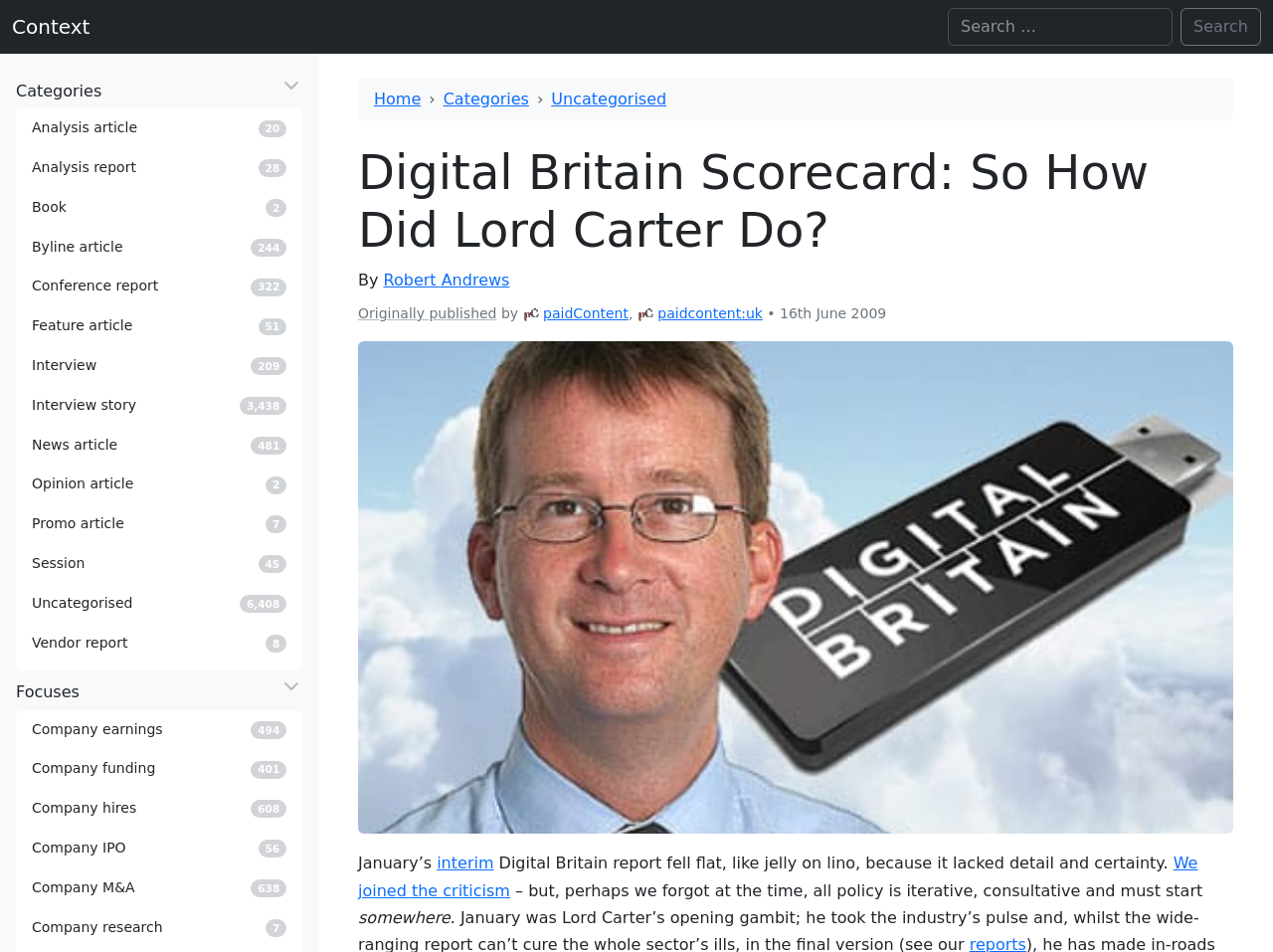Please locate and generate the primary heading on this webpage.

Digital Britain Scorecard: So How Did Lord Carter Do?